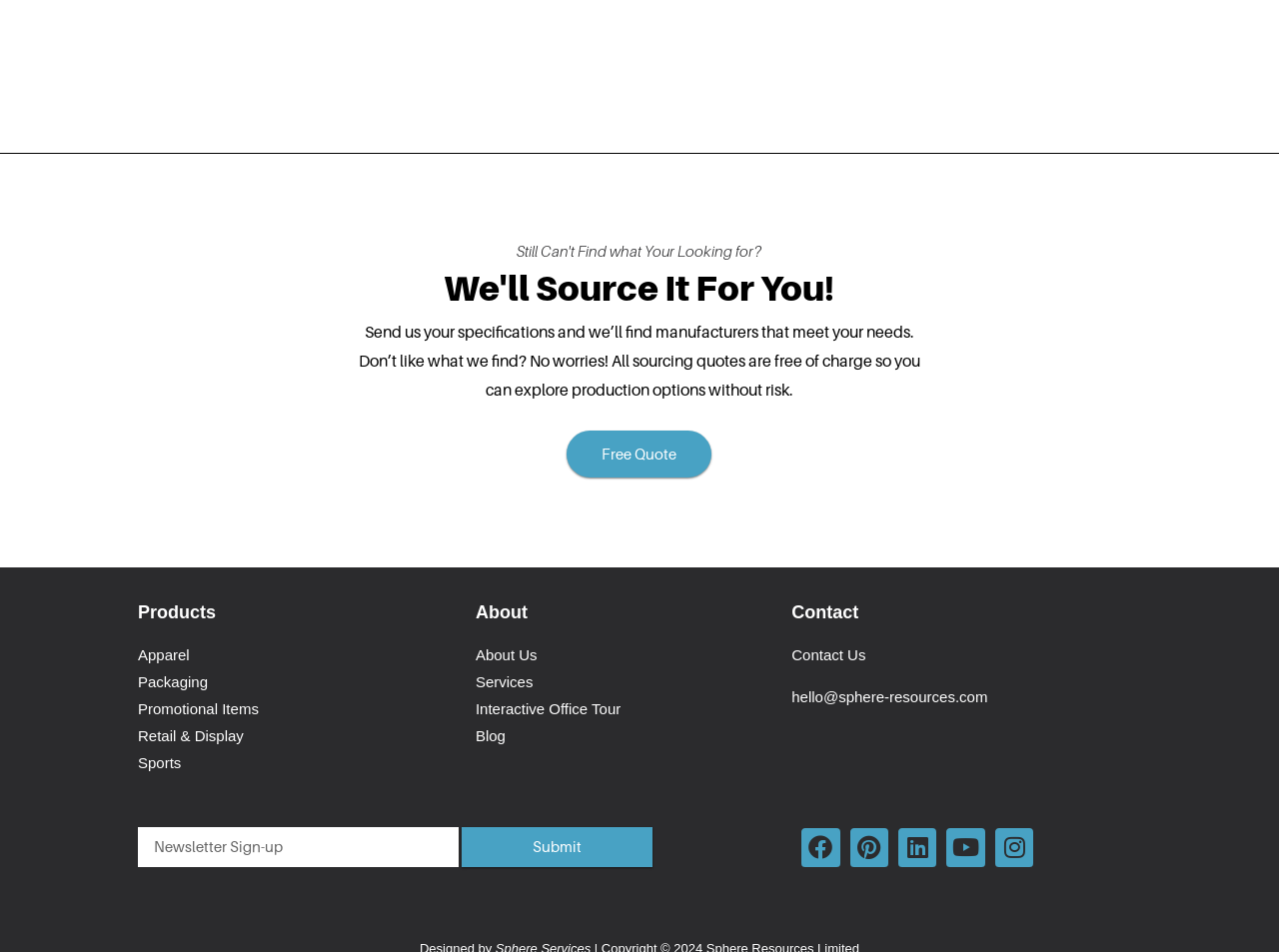Find the bounding box coordinates of the element you need to click on to perform this action: 'Click the 'Submit' button'. The coordinates should be represented by four float values between 0 and 1, in the format [left, top, right, bottom].

[0.361, 0.868, 0.51, 0.91]